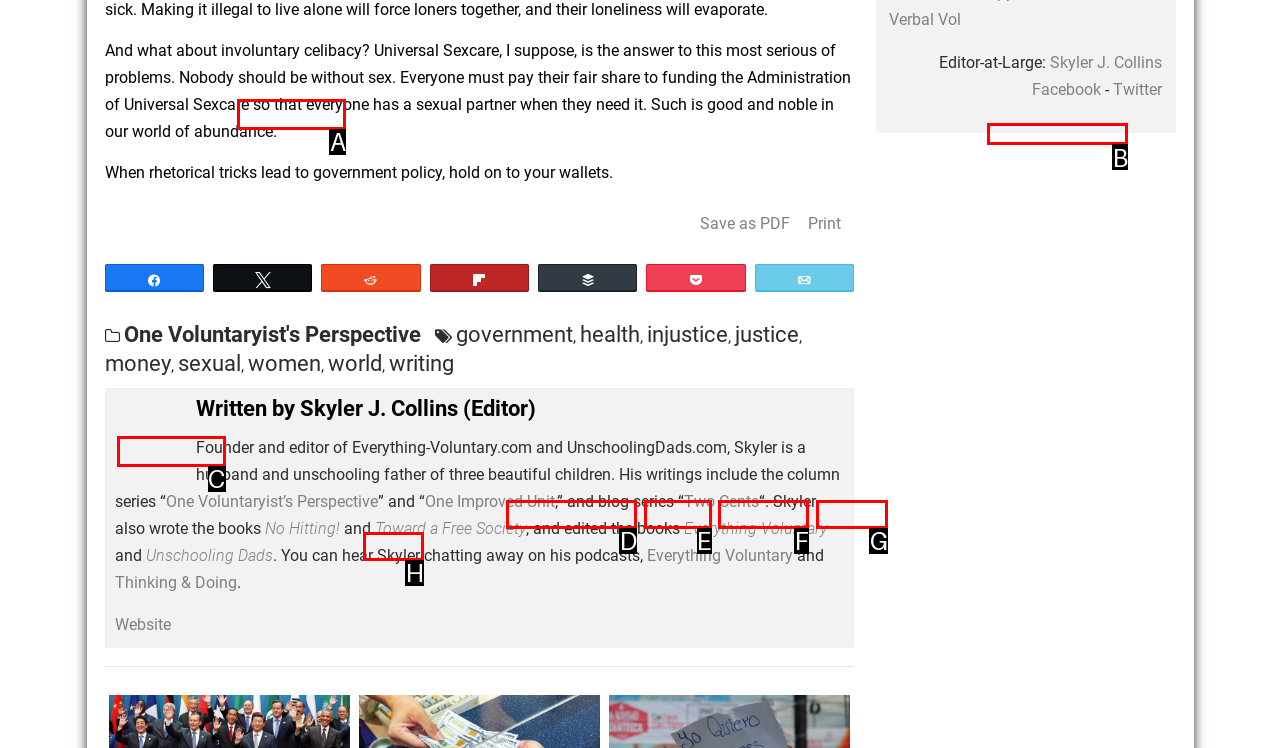Point out the letter of the HTML element you should click on to execute the task: Share on social media
Reply with the letter from the given options.

C